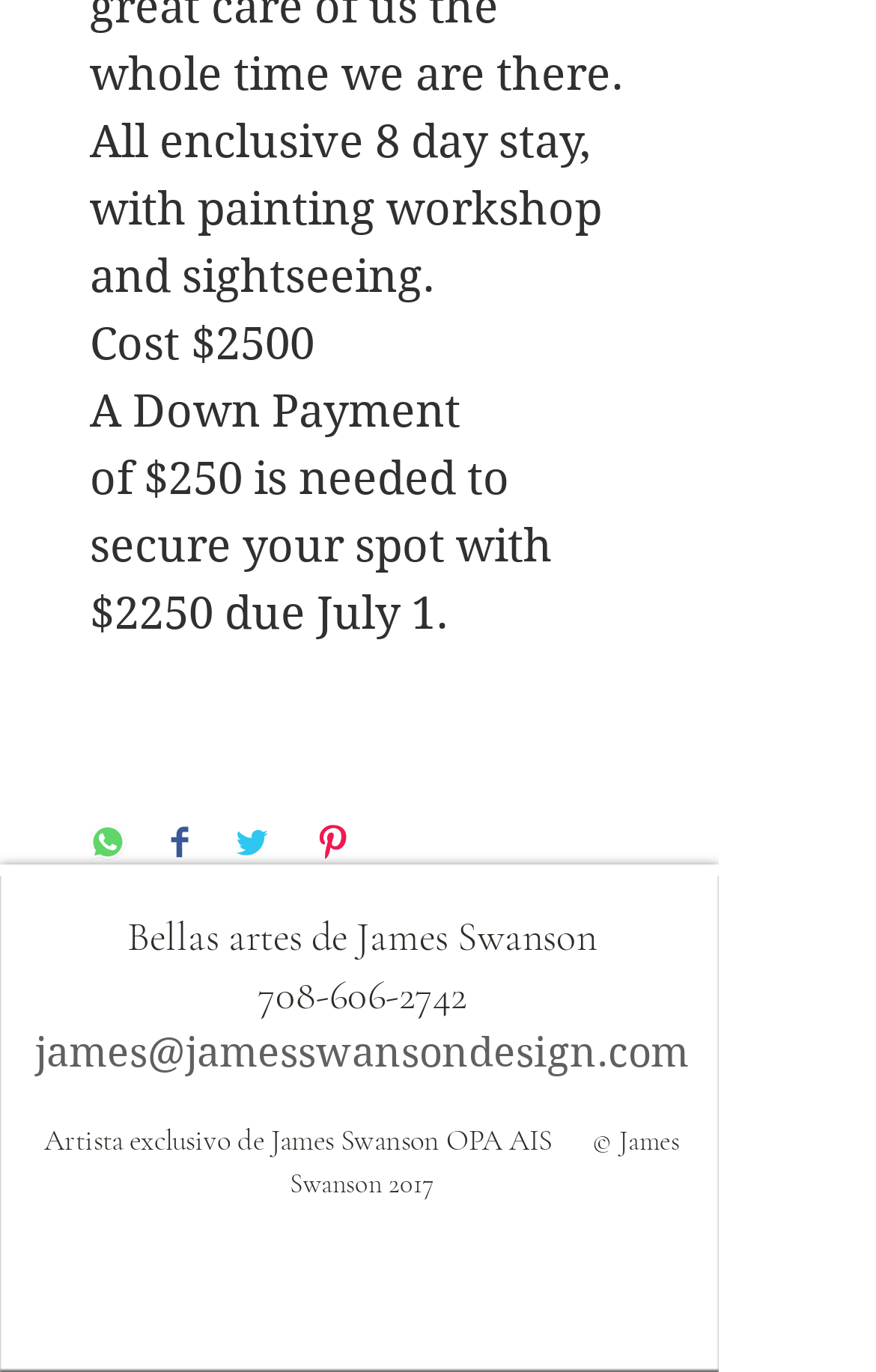Determine the bounding box coordinates for the clickable element to execute this instruction: "Visit Instagram page". Provide the coordinates as four float numbers between 0 and 1, i.e., [left, top, right, bottom].

[0.431, 0.901, 0.521, 0.959]